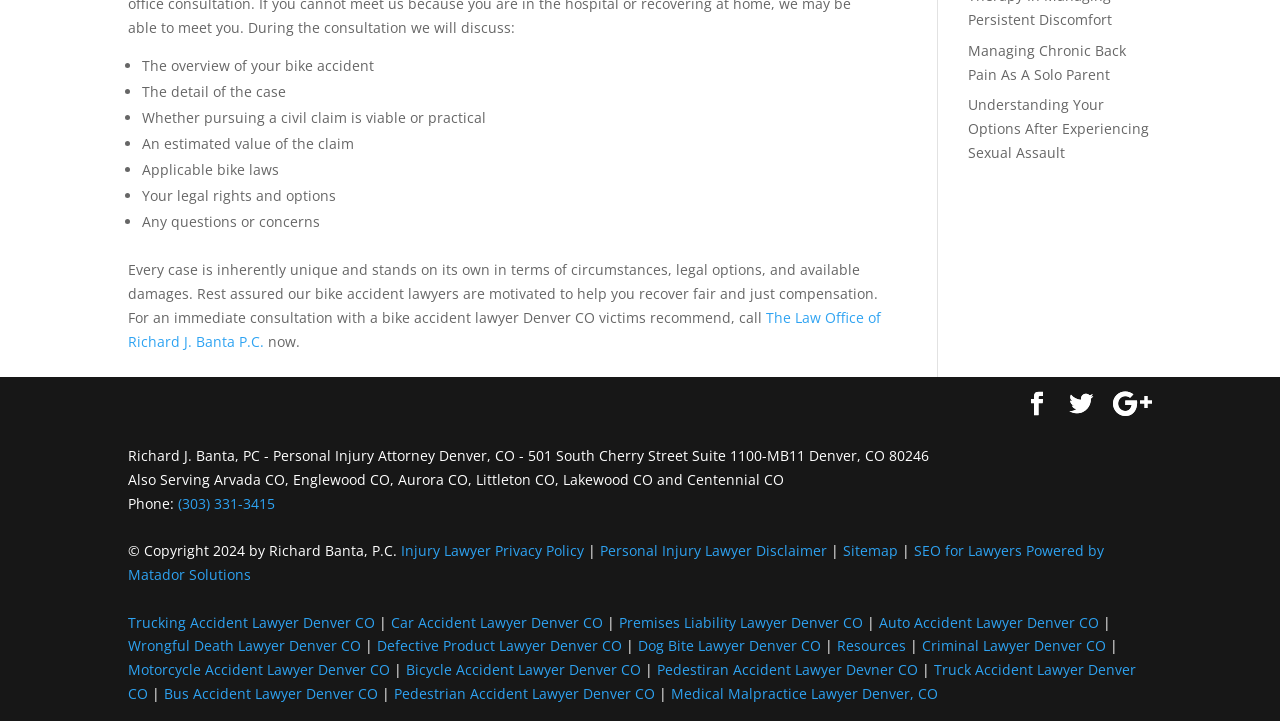What services does the Law Office of Richard J. Banta P.C. provide?
Please ensure your answer to the question is detailed and covers all necessary aspects.

Based on the webpage, the Law Office of Richard J. Banta P.C. provides personal injury attorney services, which can be inferred from the text 'Richard J. Banta, PC - Personal Injury Attorney Denver, CO' and the various links to different types of accident lawyers, such as trucking accident lawyer, car accident lawyer, and bicycle accident lawyer.